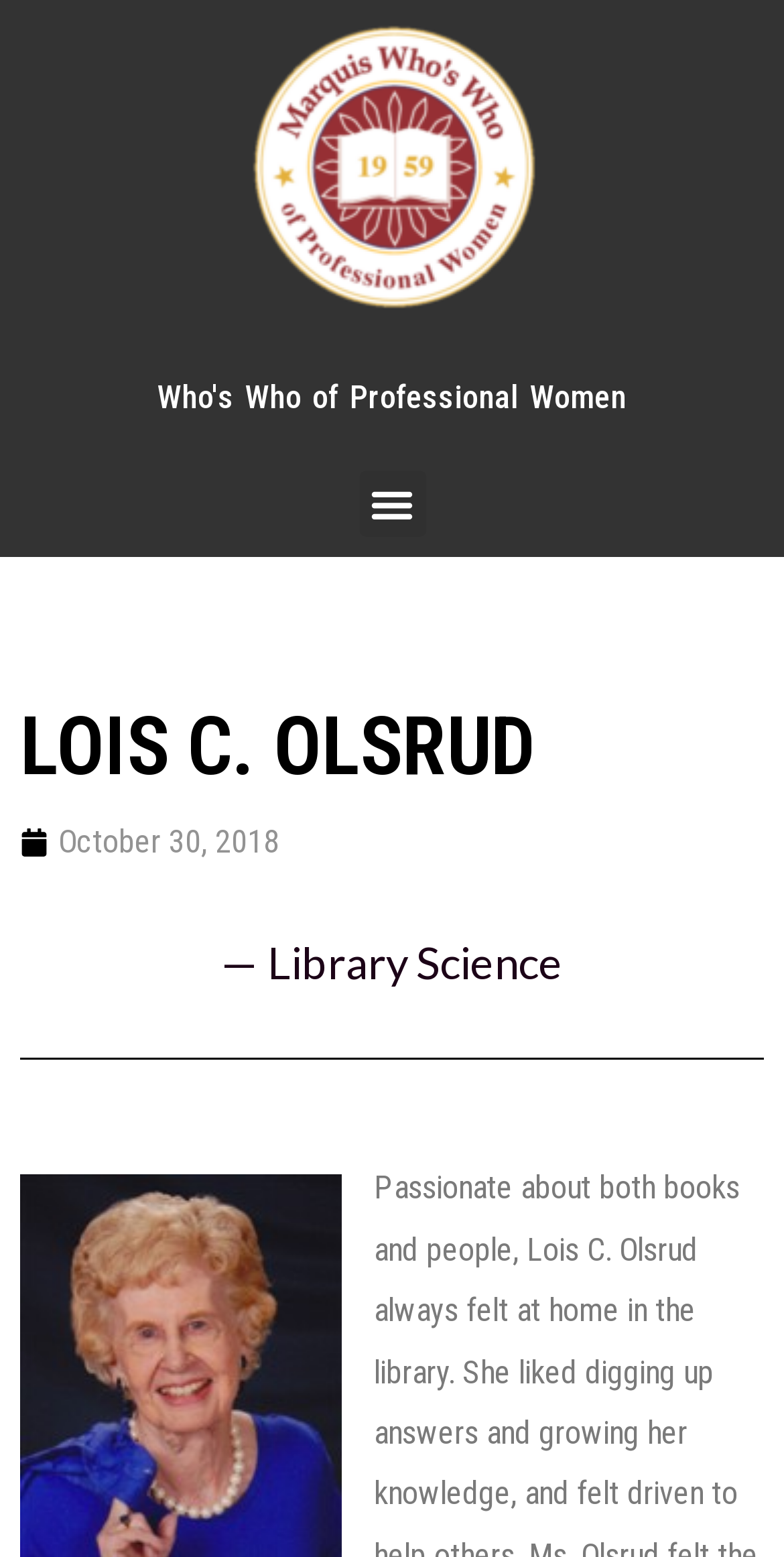Can you find and provide the title of the webpage?

LOIS C. OLSRUD